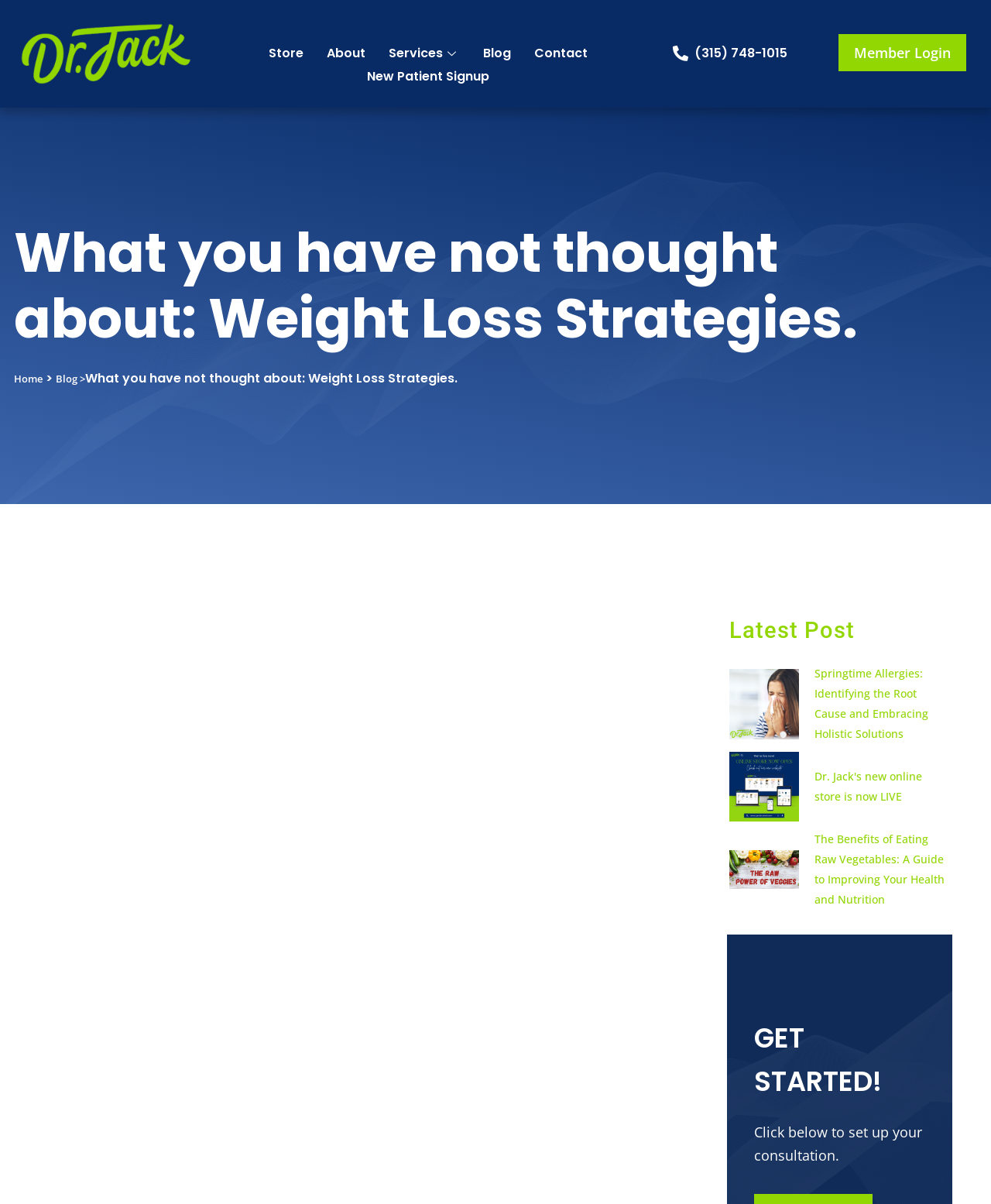Please respond to the question using a single word or phrase:
How many links are in the top navigation bar?

5